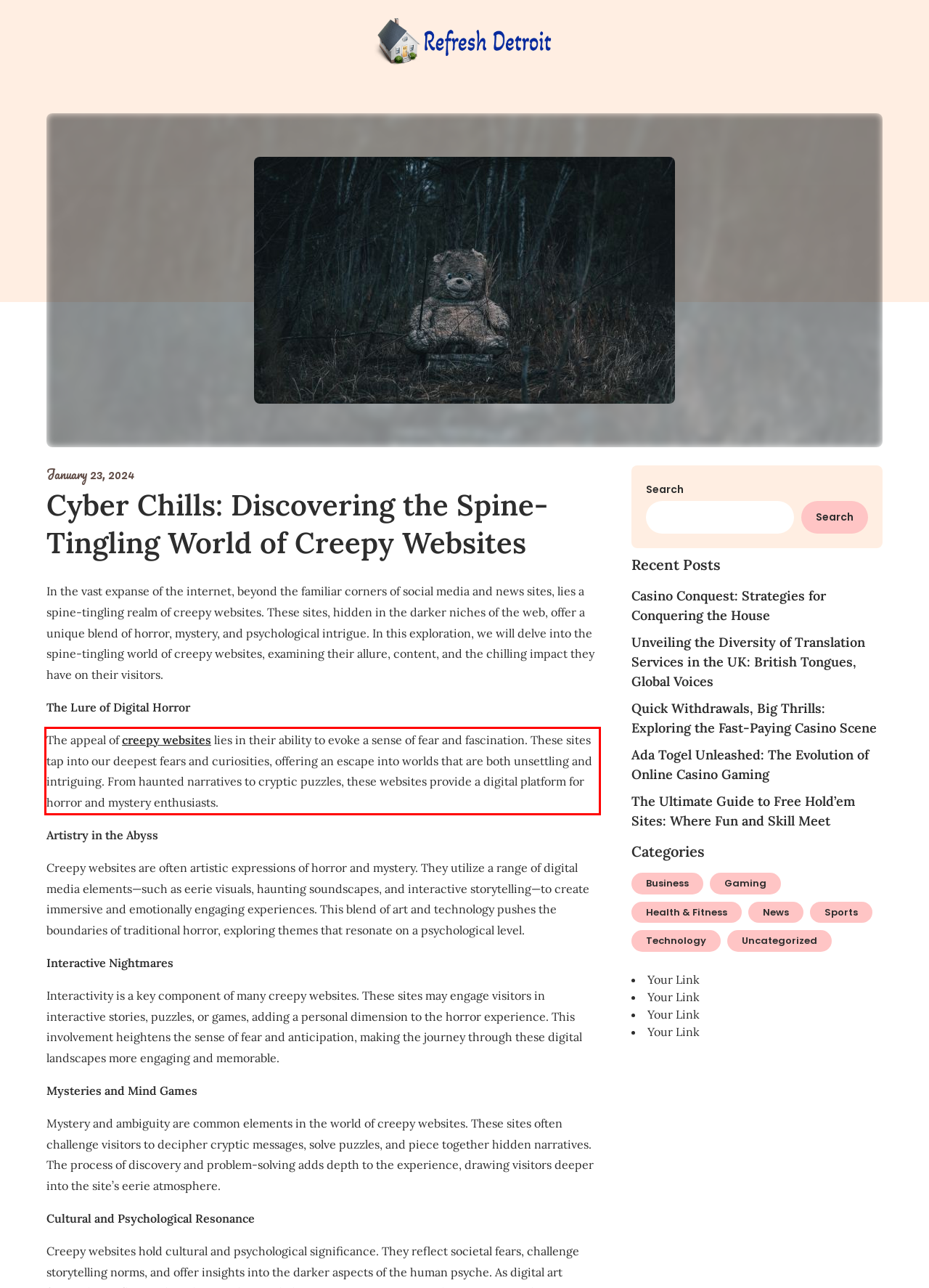From the given screenshot of a webpage, identify the red bounding box and extract the text content within it.

The appeal of creepy websites lies in their ability to evoke a sense of fear and fascination. These sites tap into our deepest fears and curiosities, offering an escape into worlds that are both unsettling and intriguing. From haunted narratives to cryptic puzzles, these websites provide a digital platform for horror and mystery enthusiasts.